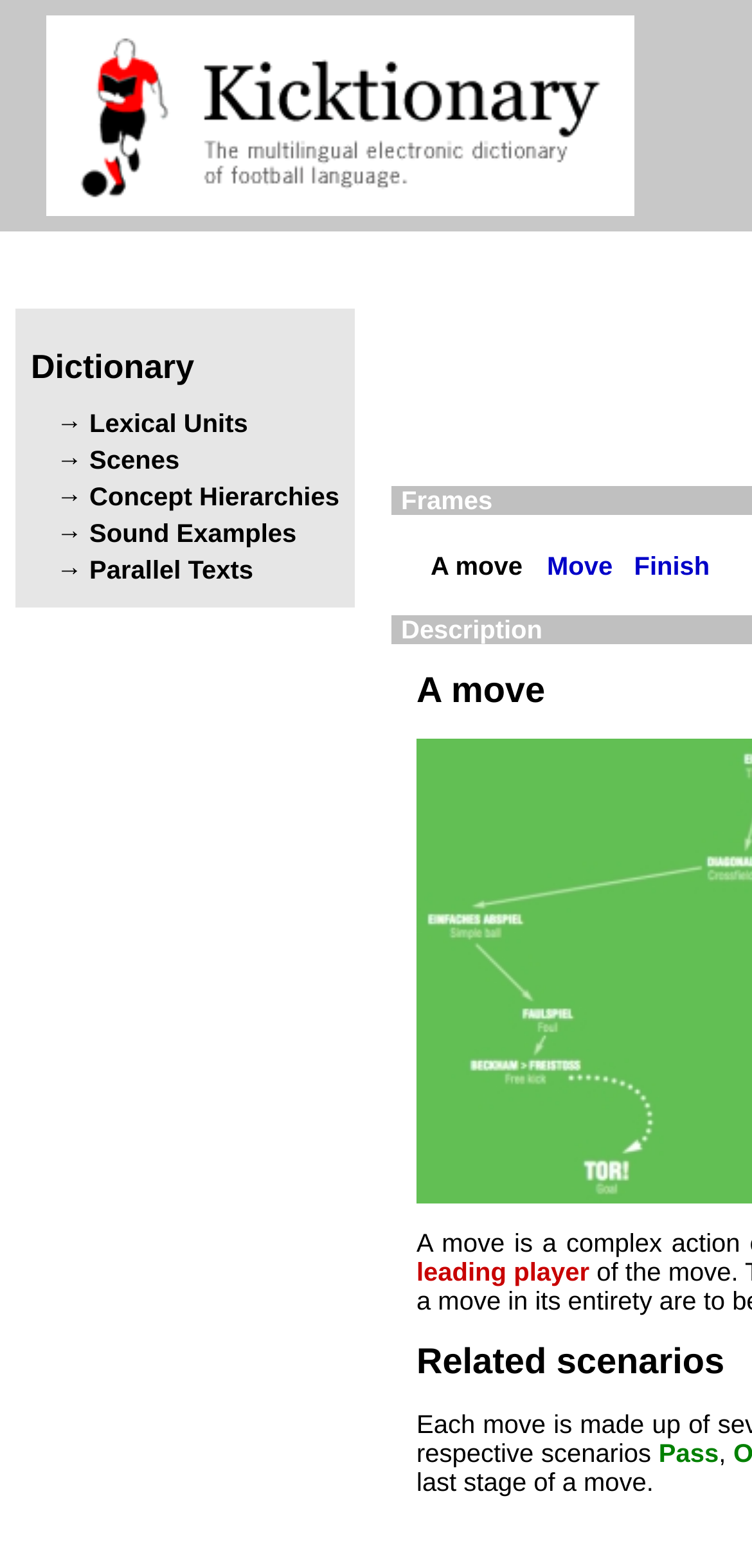Could you determine the bounding box coordinates of the clickable element to complete the instruction: "read parallel texts"? Provide the coordinates as four float numbers between 0 and 1, i.e., [left, top, right, bottom].

[0.041, 0.355, 0.451, 0.373]